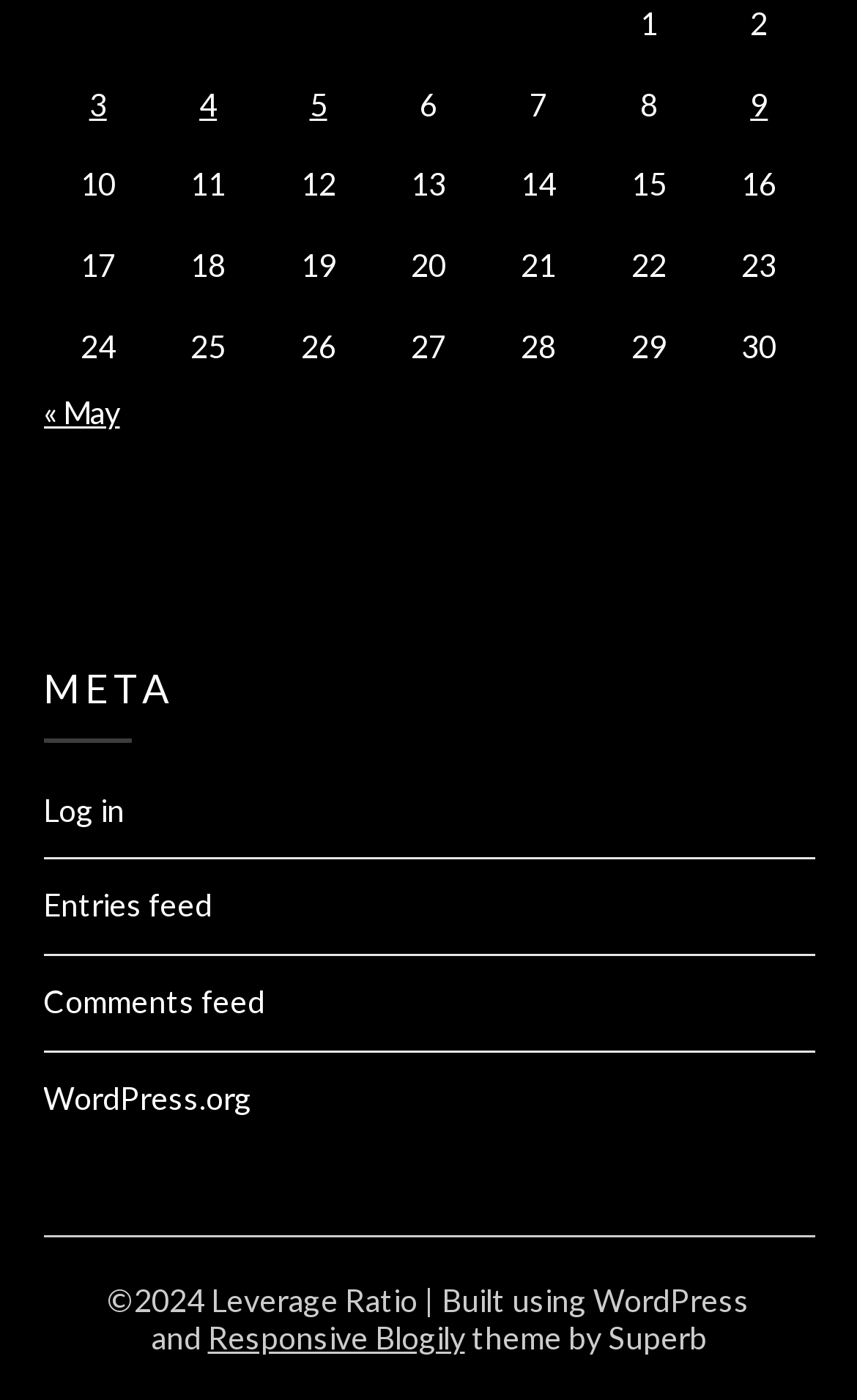Determine the bounding box coordinates of the element that should be clicked to execute the following command: "View entries feed".

[0.05, 0.633, 0.247, 0.66]